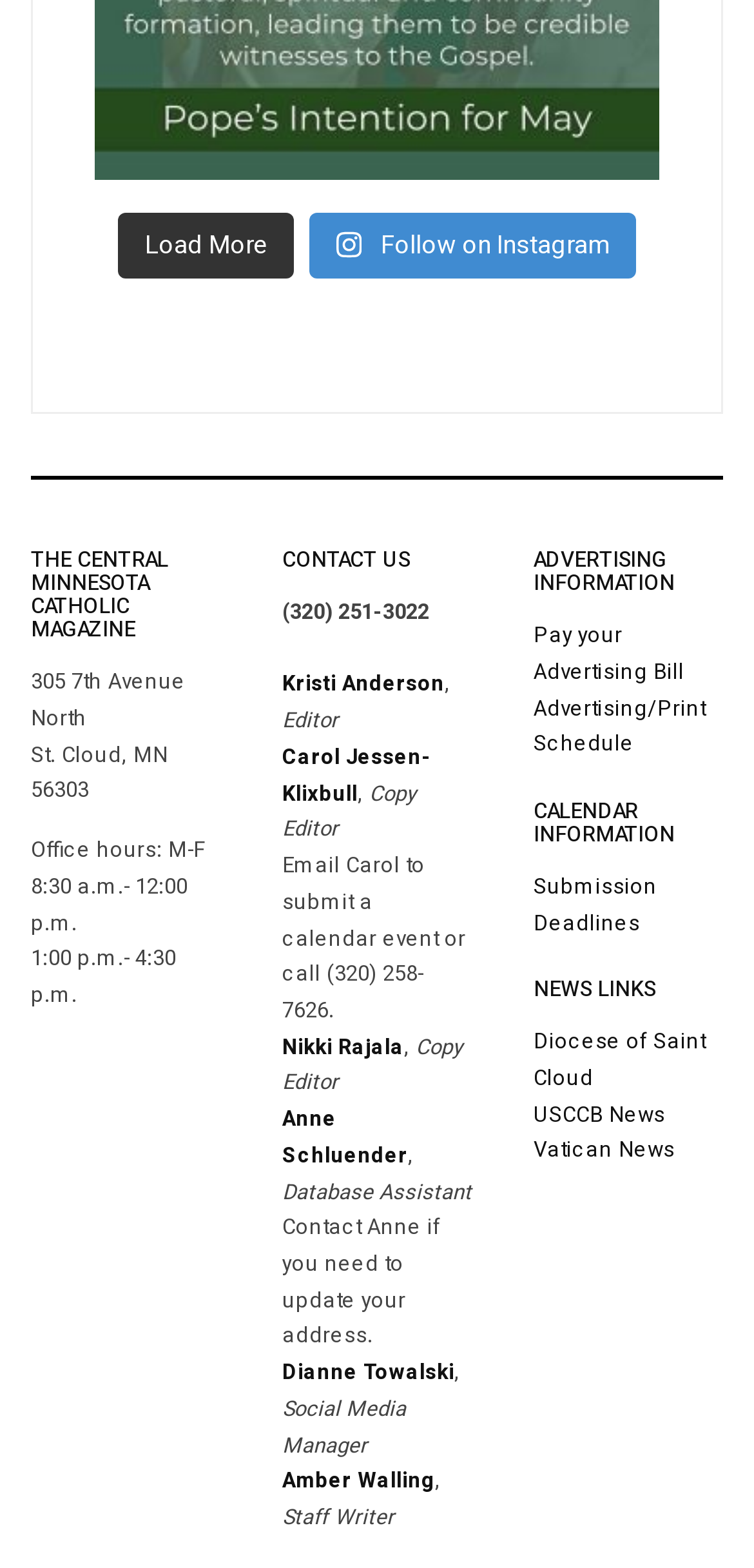How many staff members are listed on the contact page?
Using the visual information from the image, give a one-word or short-phrase answer.

7